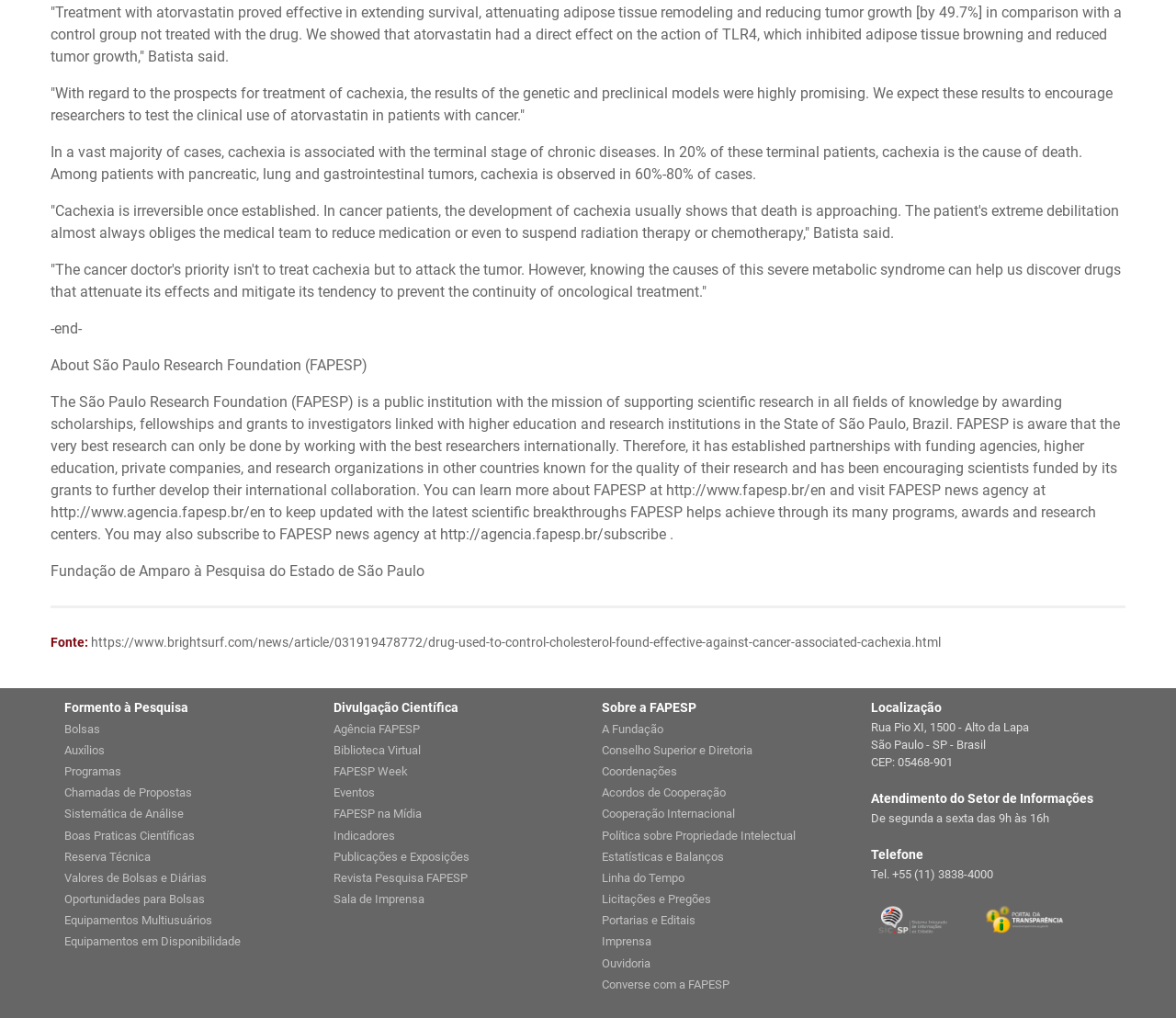Find and specify the bounding box coordinates that correspond to the clickable region for the instruction: "Visit FAPESP news agency".

[0.043, 0.386, 0.952, 0.533]